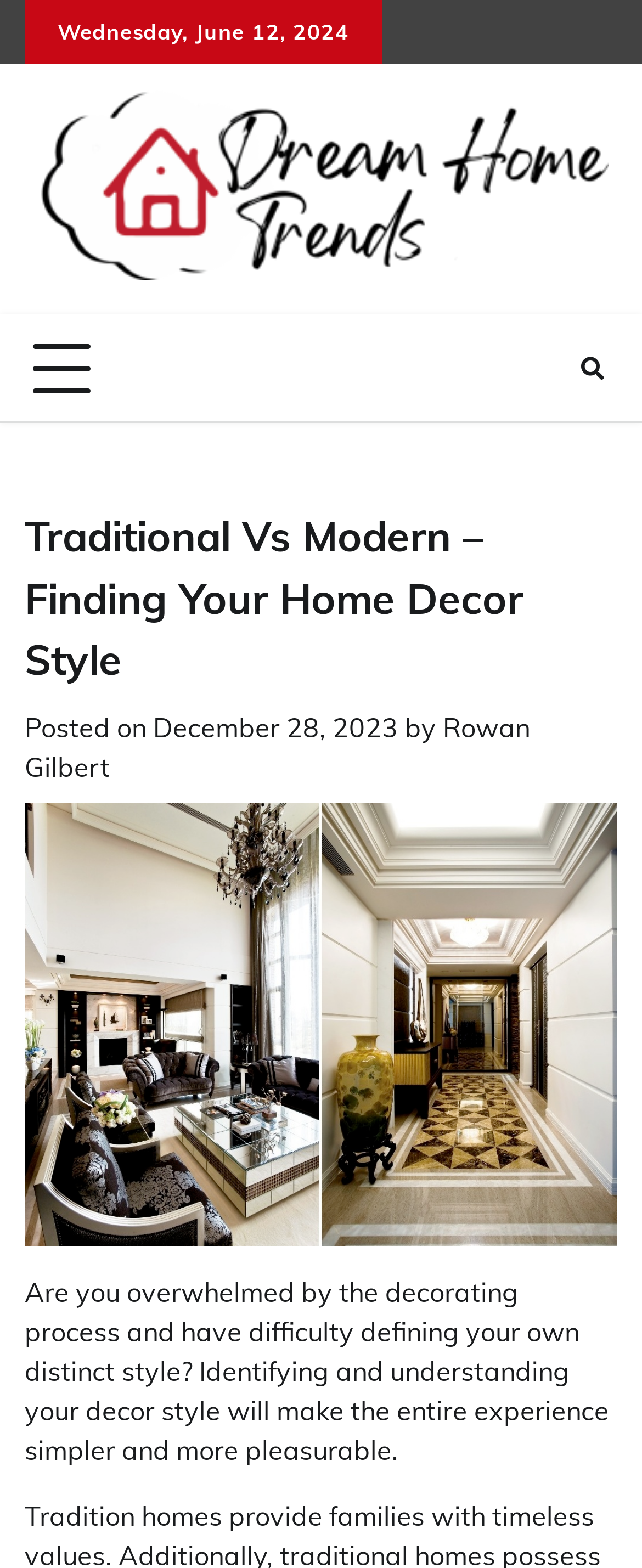Please determine the main heading text of this webpage.

Traditional Vs Modern – Finding Your Home Decor Style